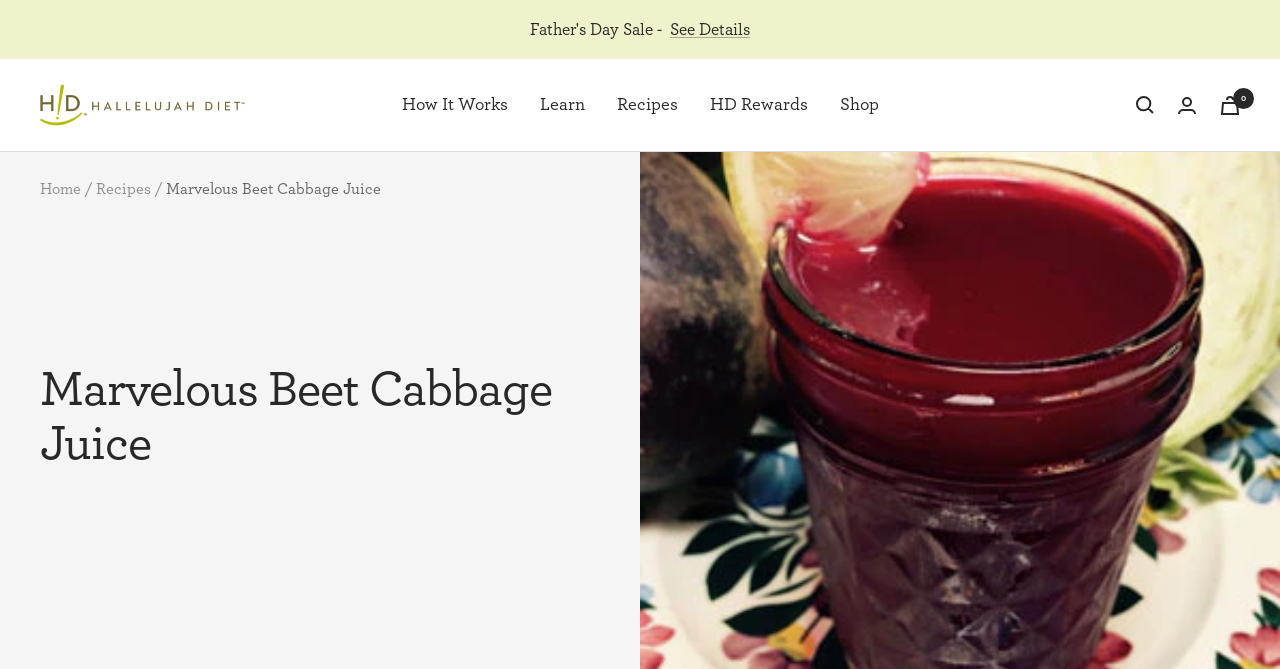Highlight the bounding box coordinates of the element that should be clicked to carry out the following instruction: "login to the account". The coordinates must be given as four float numbers ranging from 0 to 1, i.e., [left, top, right, bottom].

[0.92, 0.145, 0.934, 0.17]